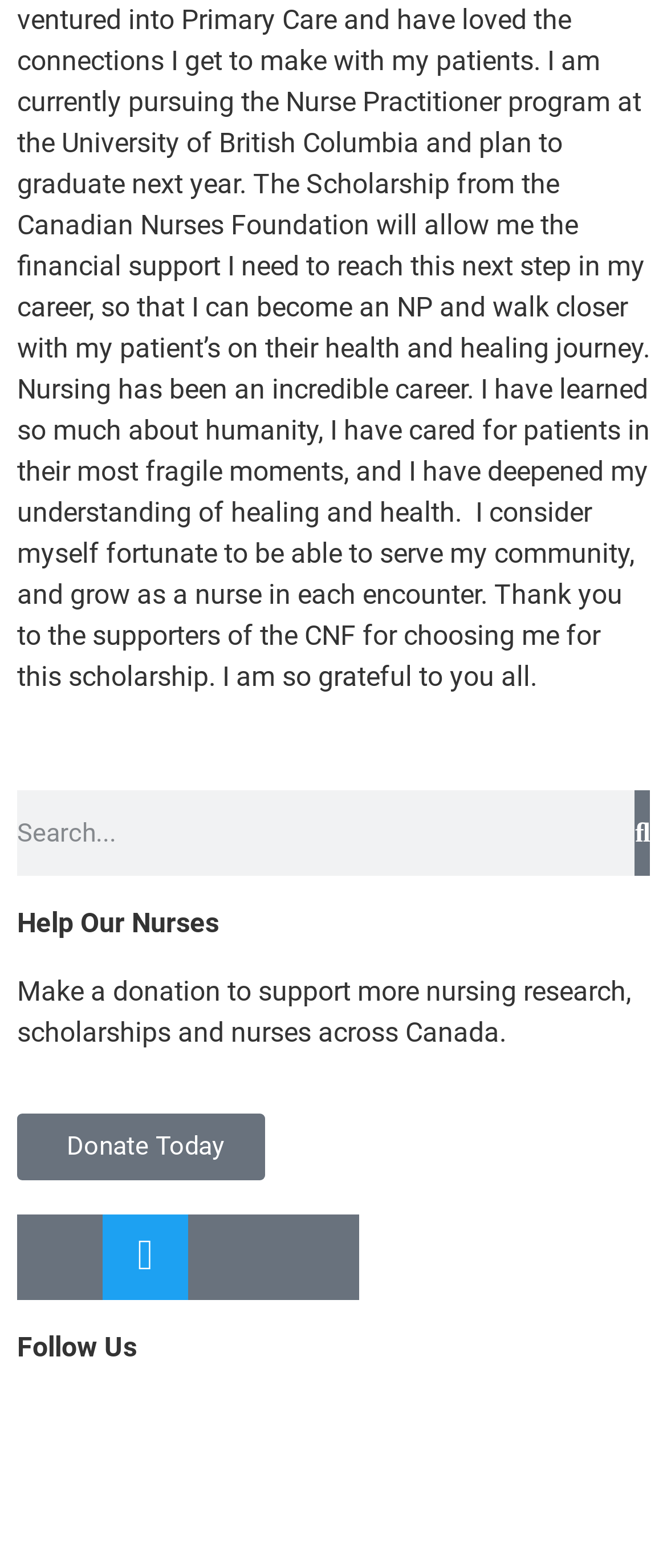Predict the bounding box coordinates of the UI element that matches this description: "Donate Today". The coordinates should be in the format [left, top, right, bottom] with each value between 0 and 1.

[0.026, 0.71, 0.397, 0.753]